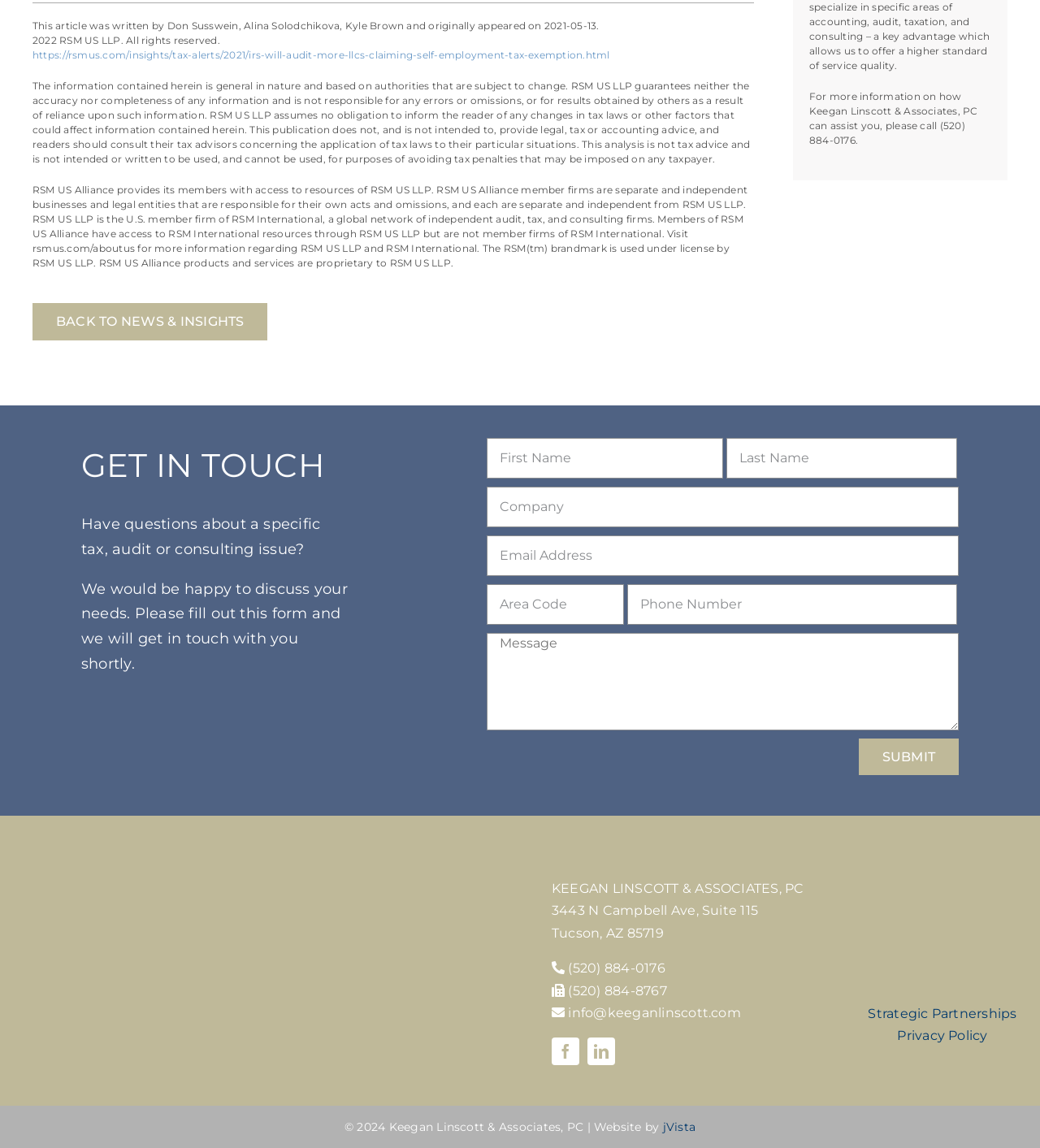Locate the bounding box coordinates of the item that should be clicked to fulfill the instruction: "Visit the RSM US LLP website".

[0.031, 0.043, 0.586, 0.053]